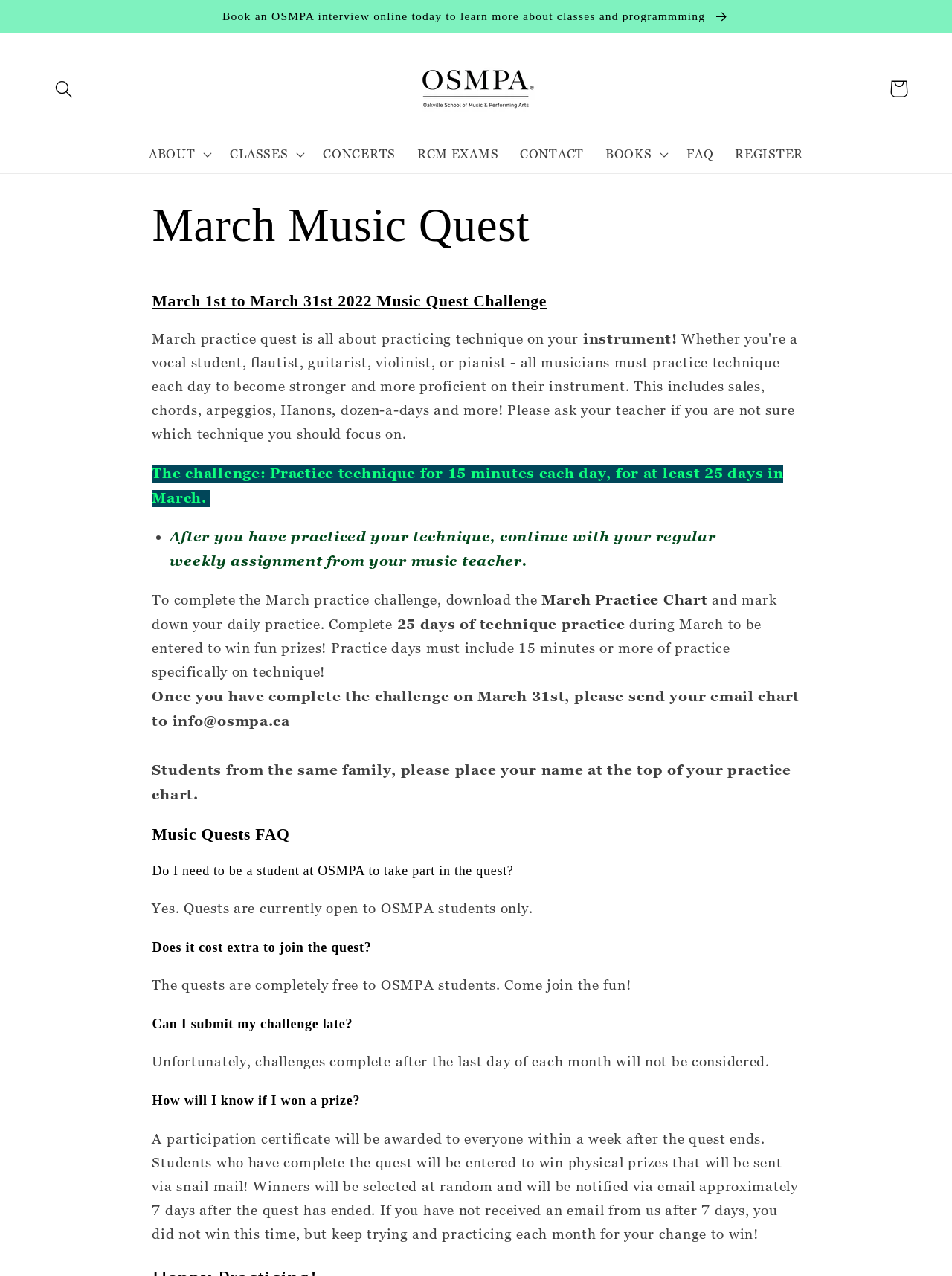Identify the bounding box coordinates of the section to be clicked to complete the task described by the following instruction: "Book an OSMPA interview online today". The coordinates should be four float numbers between 0 and 1, formatted as [left, top, right, bottom].

[0.0, 0.0, 1.0, 0.026]